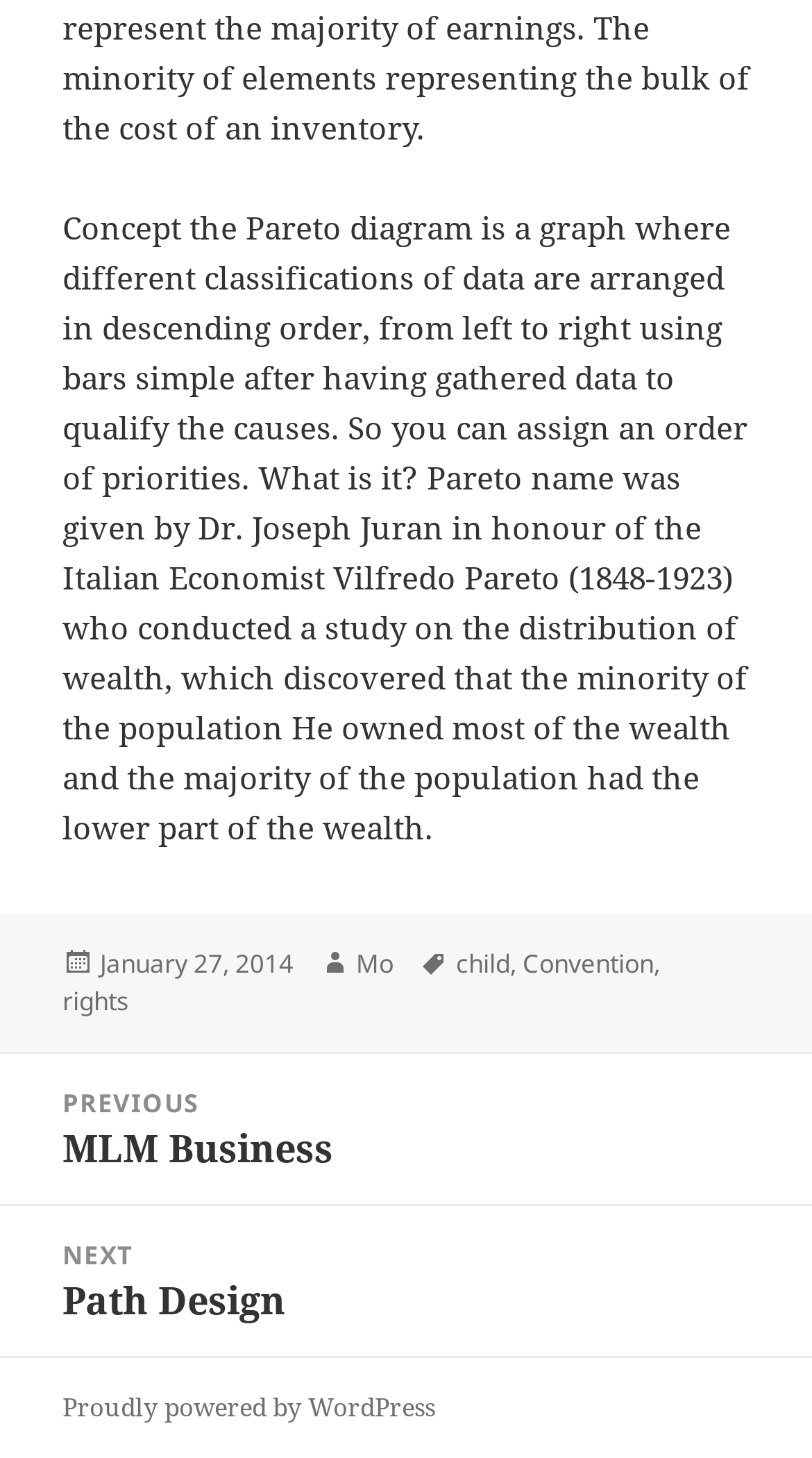What is the name of the economist honored by Dr. Joseph Juran?
Give a detailed response to the question by analyzing the screenshot.

According to the text in the StaticText element with bounding box coordinates [0.077, 0.141, 0.92, 0.581], Dr. Joseph Juran named the Pareto diagram after the Italian Economist Vilfredo Pareto.